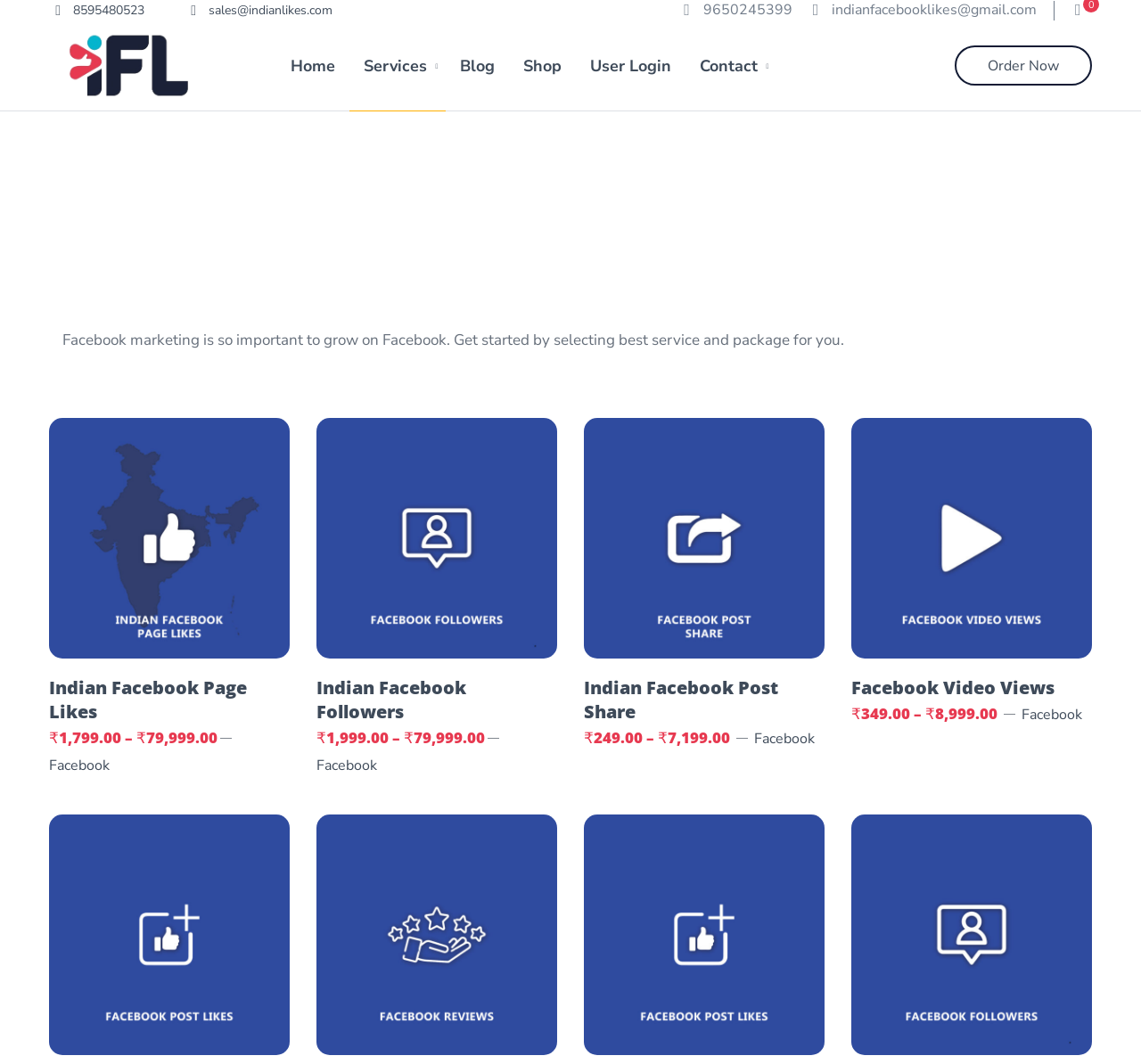What is the rating of Indian Facebook Followers?
Using the visual information, respond with a single word or phrase.

5.00 out of 5